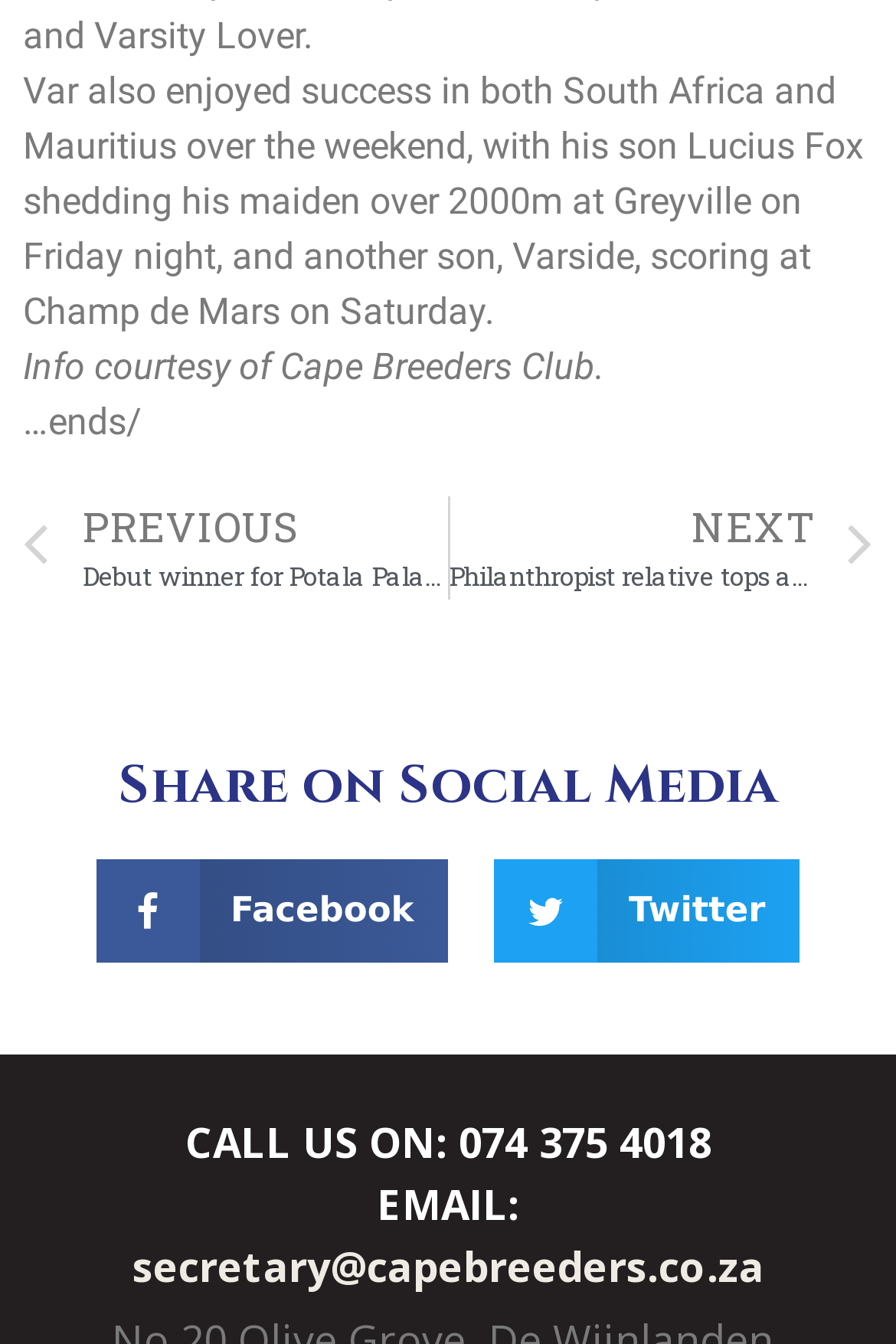Provide a single word or phrase answer to the question: 
What social media platforms can you share on?

Facebook and Twitter